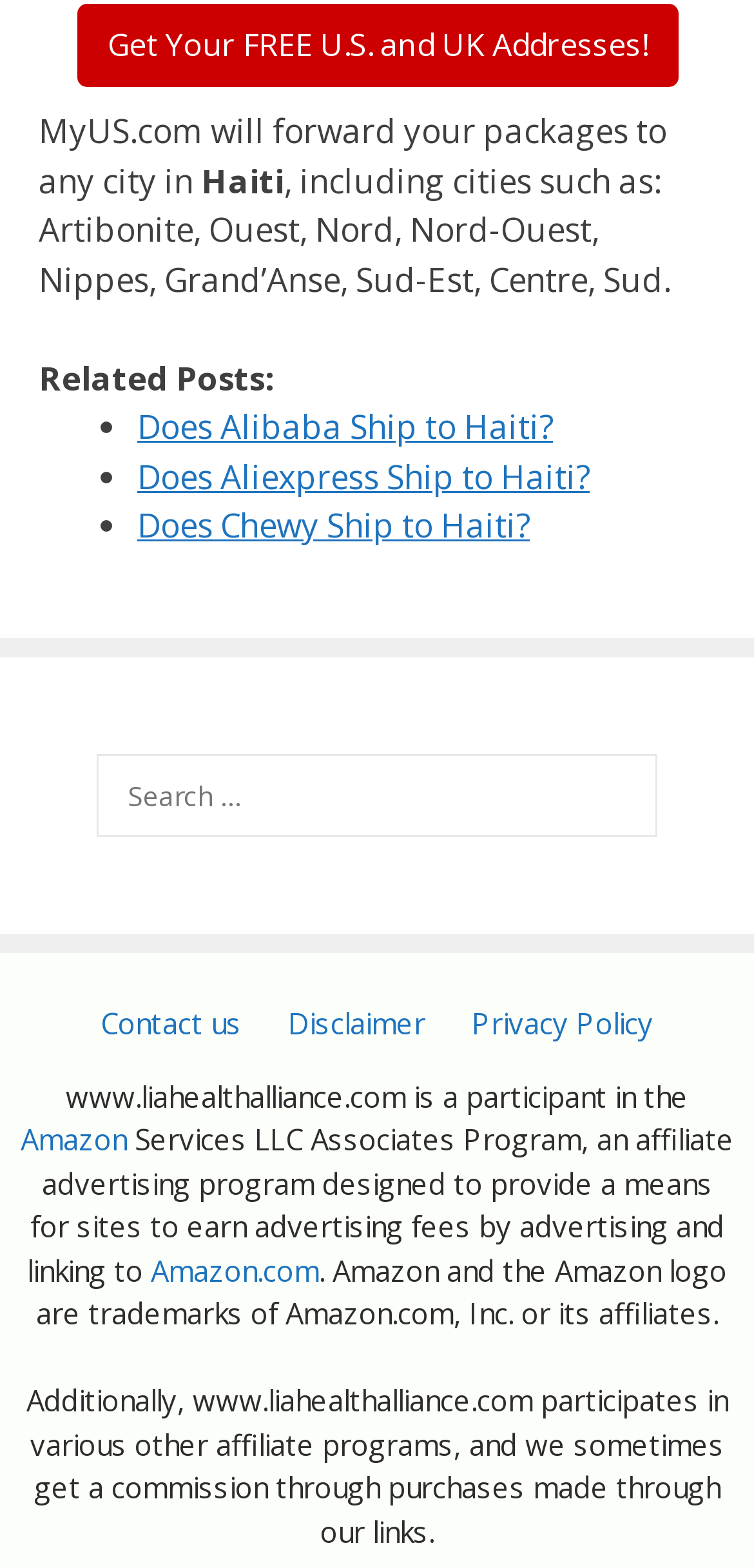Bounding box coordinates must be specified in the format (top-left x, top-left y, bottom-right x, bottom-right y). All values should be floating point numbers between 0 and 1. What are the bounding box coordinates of the UI element described as: Does Chewy Ship to Haiti?

[0.182, 0.321, 0.703, 0.349]